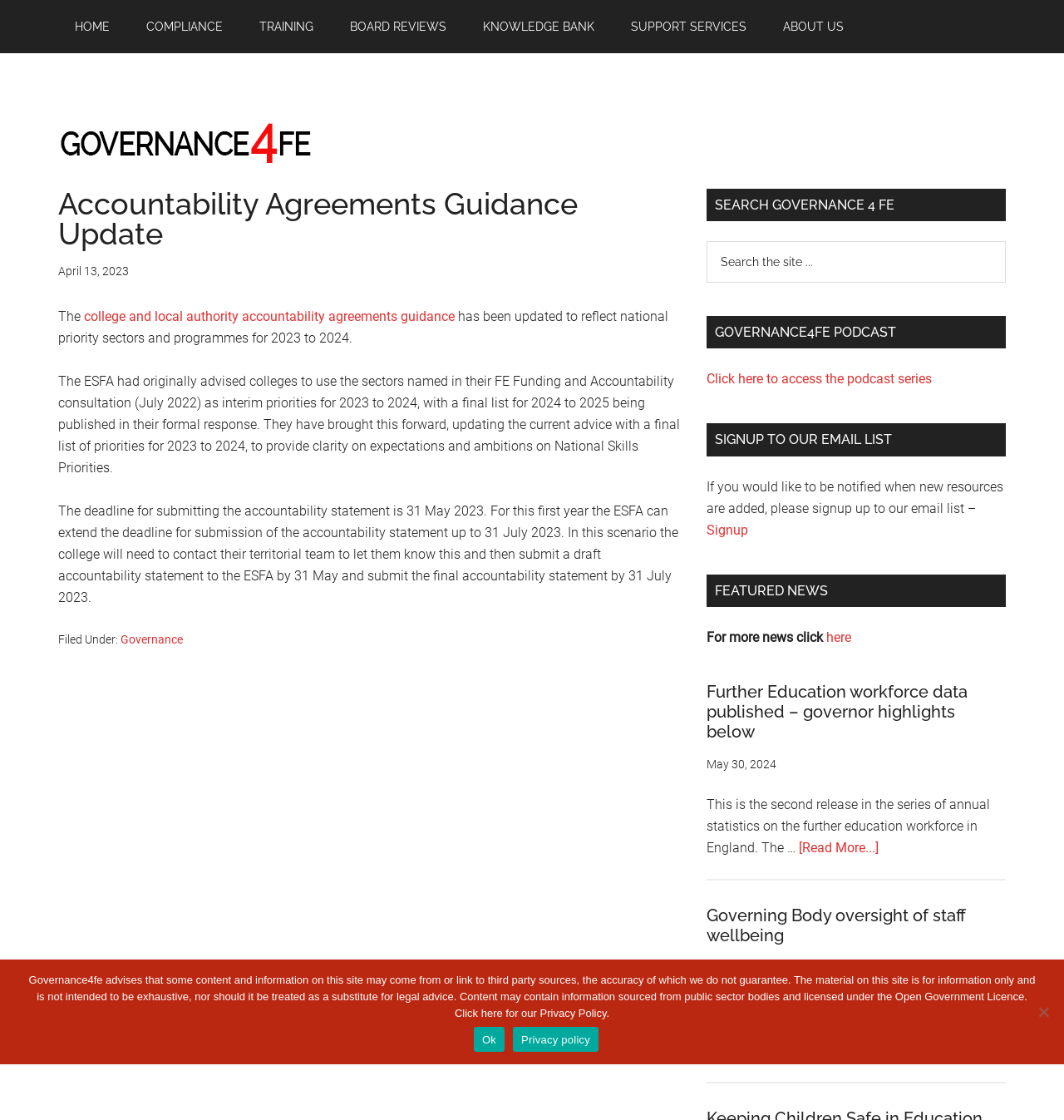Bounding box coordinates are specified in the format (top-left x, top-left y, bottom-right x, bottom-right y). All values are floating point numbers bounded between 0 and 1. Please provide the bounding box coordinate of the region this sentence describes: Knowledge Bank

[0.438, 0.0, 0.574, 0.048]